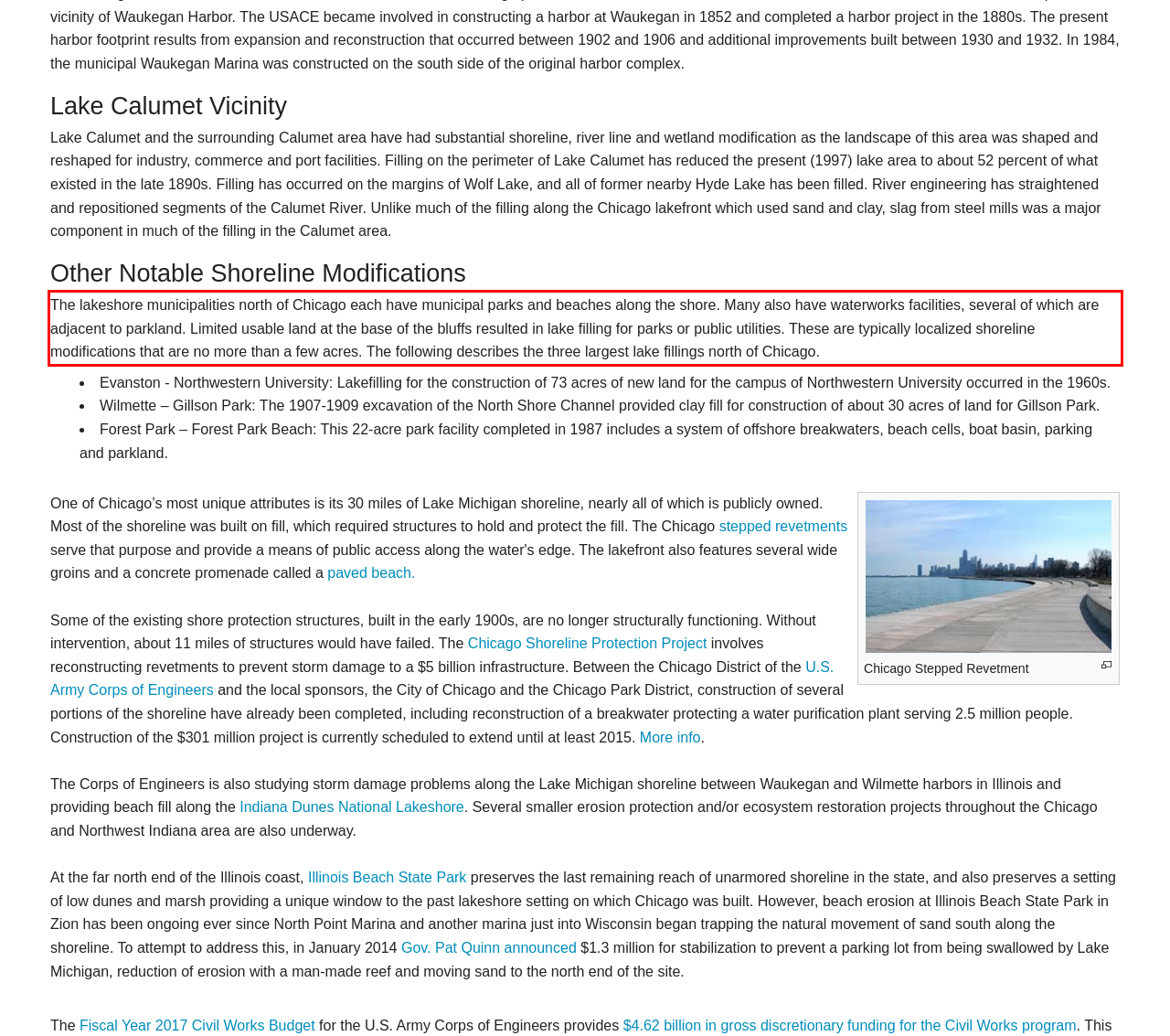Please look at the screenshot provided and find the red bounding box. Extract the text content contained within this bounding box.

The lakeshore municipalities north of Chicago each have municipal parks and beaches along the shore. Many also have waterworks facilities, several of which are adjacent to parkland. Limited usable land at the base of the bluffs resulted in lake filling for parks or public utilities. These are typically localized shoreline modifications that are no more than a few acres. The following describes the three largest lake fillings north of Chicago.